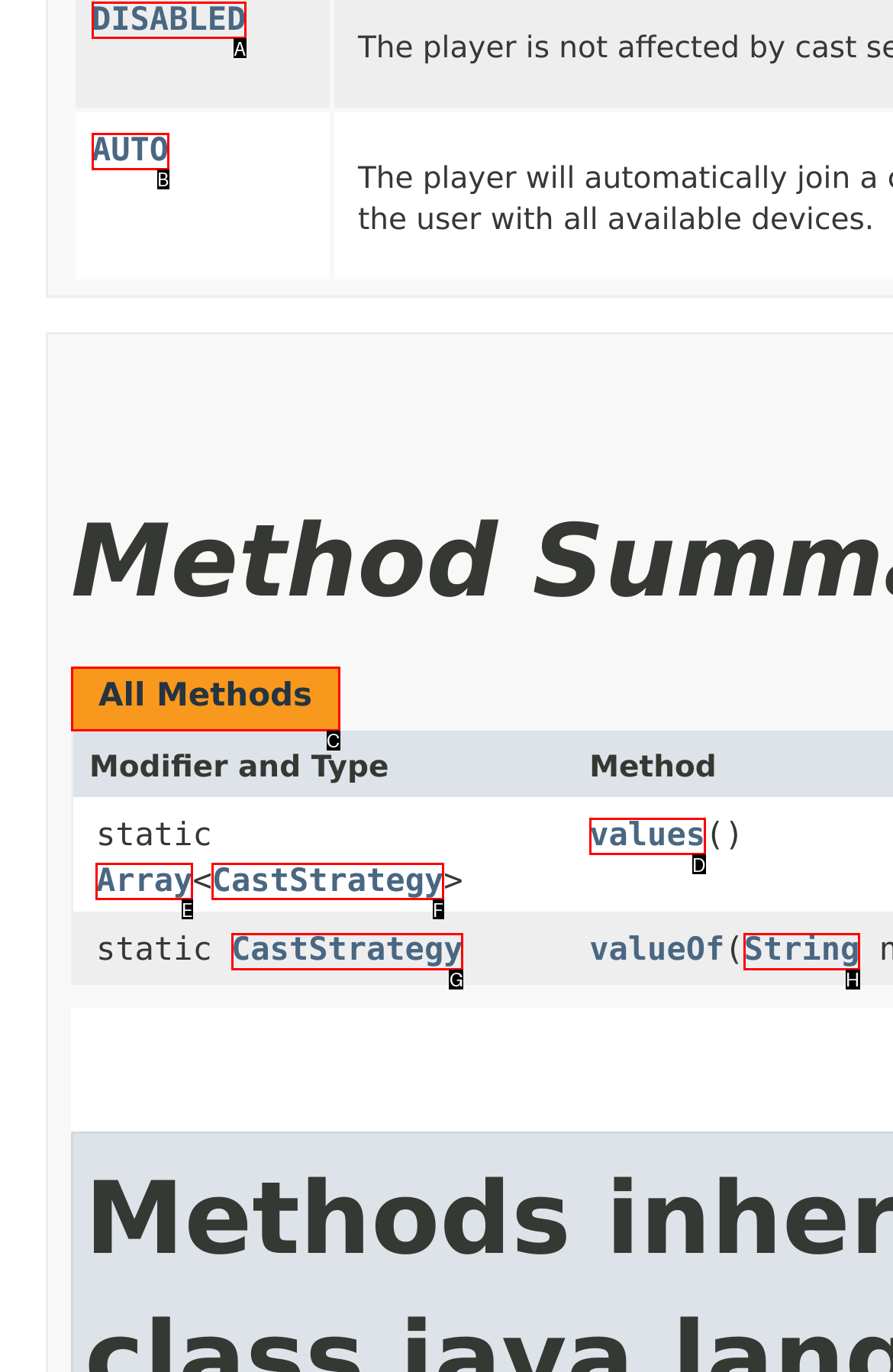Select the option that matches the description: All Methods. Answer with the letter of the correct option directly.

C